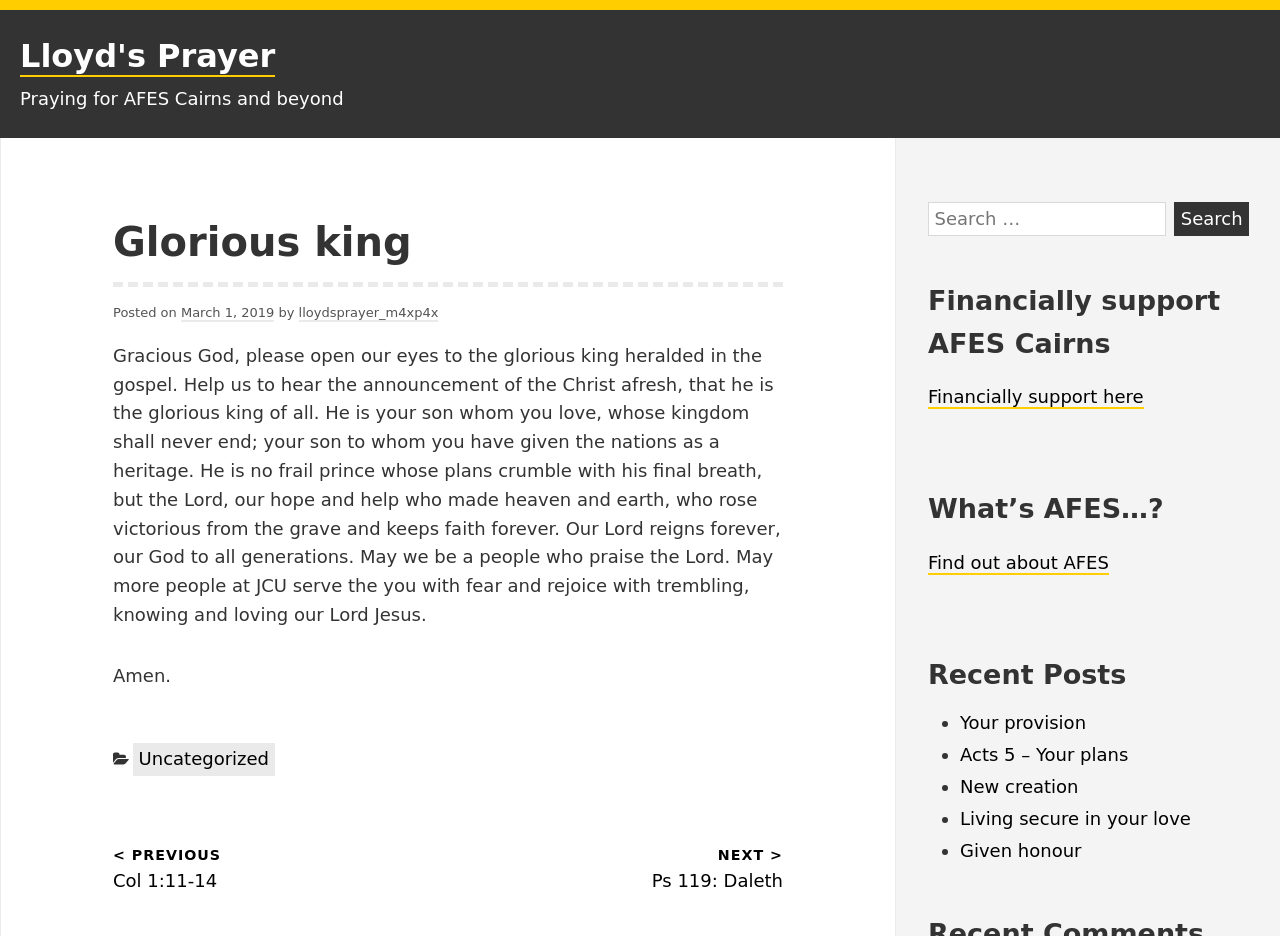Articulate a detailed summary of the webpage's content and design.

This webpage is about a prayer titled "Glorious King" by Lloyd's Prayer. At the top, there is a link to "Lloyd's Prayer" and a static text that reads "Praying for AFES Cairns and beyond". Below this, there is an article section that contains the main content of the prayer. The article is headed by a title "Glorious King" and has a posting date of "March 1, 2019" by "lloydsprayer_m4xp4x". 

The prayer itself is a lengthy text that occupies most of the article section. It is a heartfelt prayer to God, asking for guidance, wisdom, and faith. The prayer is followed by an "Amen" at the end. 

At the bottom of the article section, there is a footer section that contains categories, post navigation, and other links. The categories section has a single link to "Uncategorized". The post navigation section has links to previous and next posts, titled "Col 1:11-14" and "Ps 119: Daleth" respectively.

To the right of the article section, there are several sections and links. There is a search bar with a button, a section to financially support AFES Cairns, a section that explains what AFES is, and a section that lists recent posts. The recent posts section has five links to different posts, each marked with a bullet point.